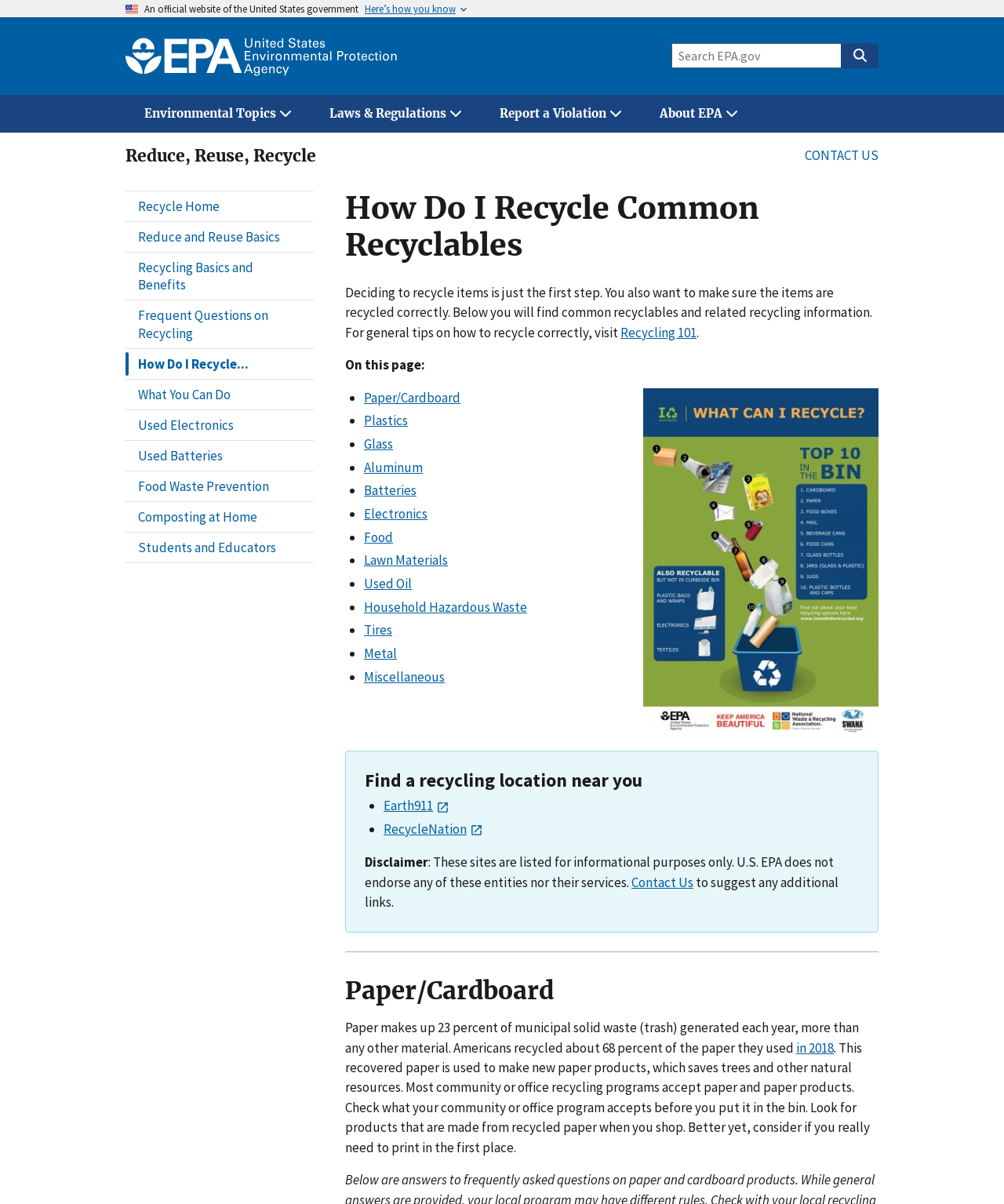Please pinpoint the bounding box coordinates for the region I should click to adhere to this instruction: "Go to the home page".

[0.122, 0.027, 0.398, 0.066]